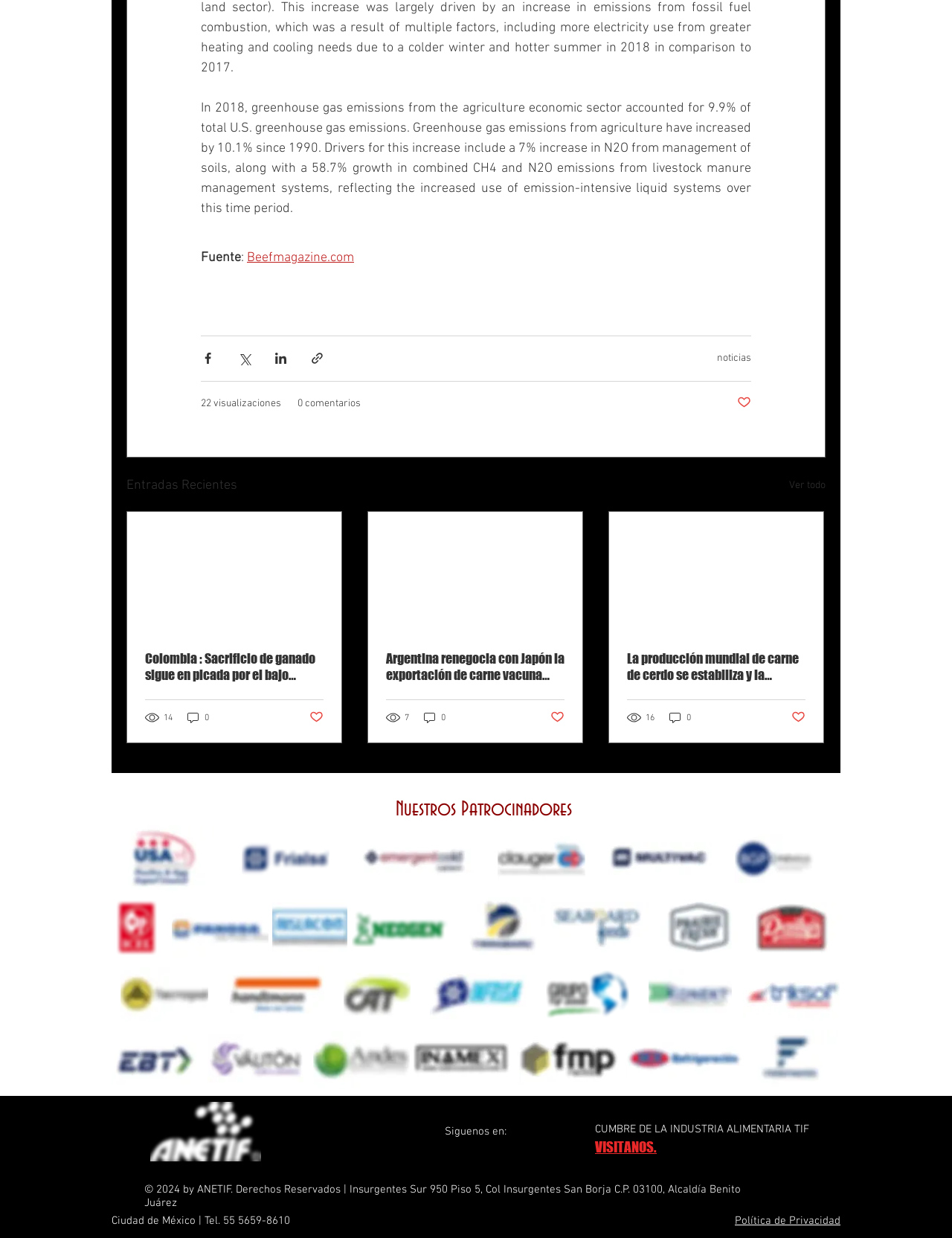What is the title of the section that lists the recent entries?
Based on the screenshot, provide your answer in one word or phrase.

Entradas Recientes